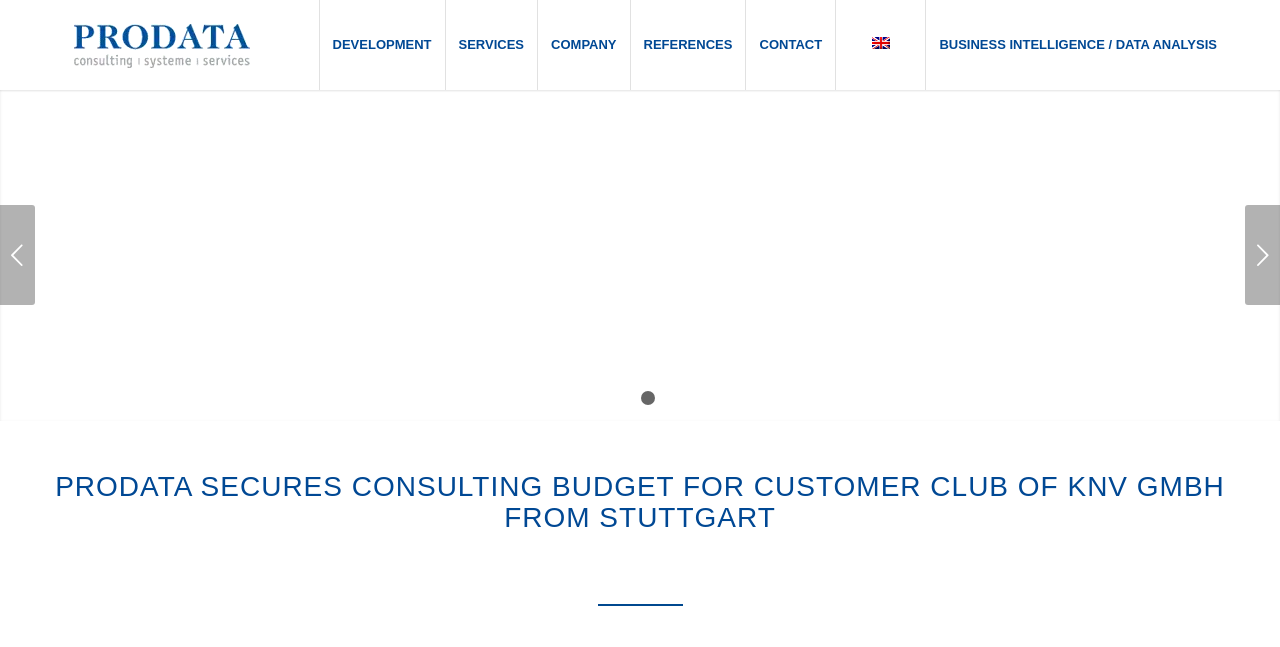What is the topic of the webpage?
Provide an in-depth answer to the question, covering all aspects.

The topic of the webpage is 'SOFTWARE AND SYSTEMS', which is indicated by the heading 'SOFTWARE AND SYSTEMS.' at the top of the webpage.